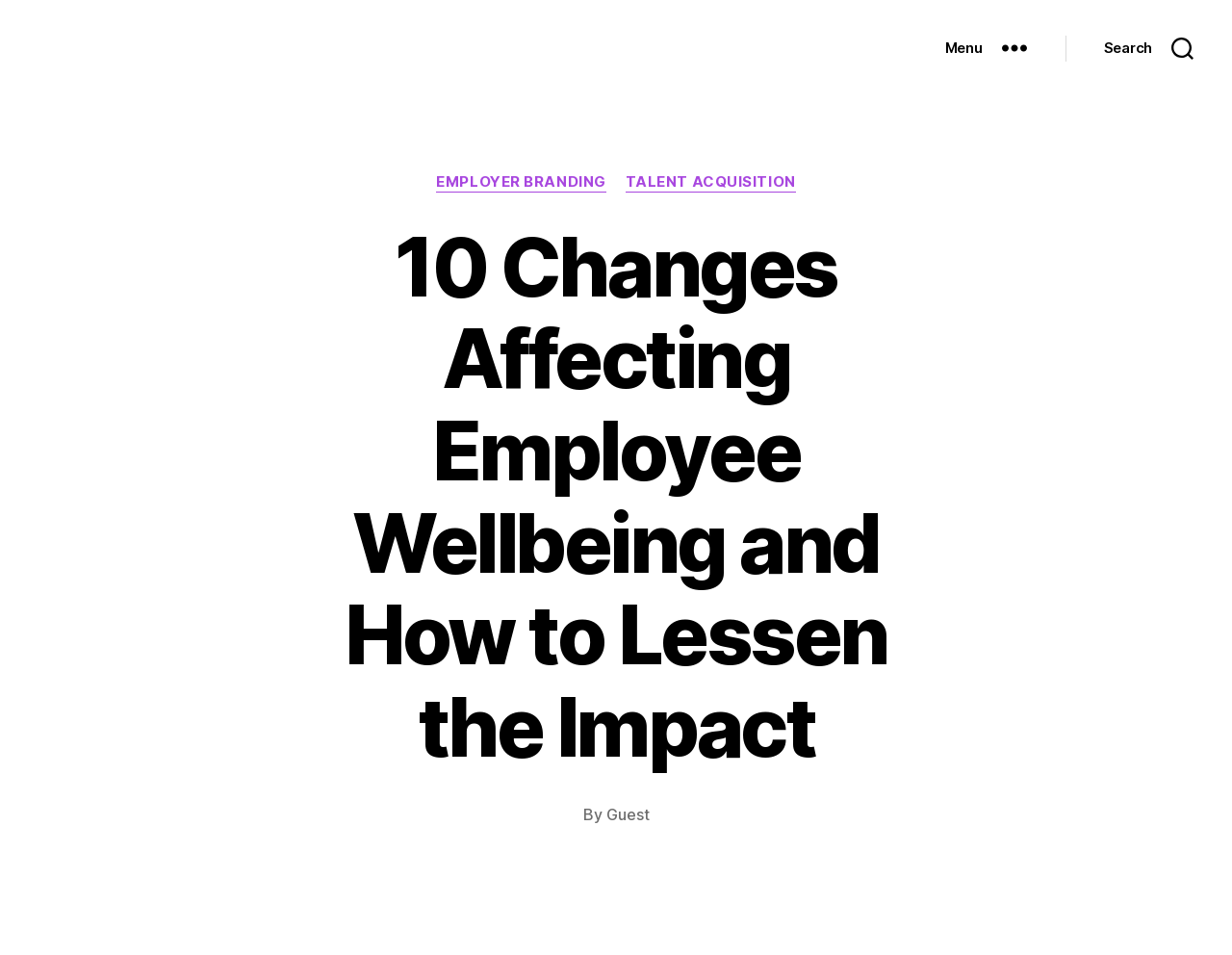Please find and report the primary heading text from the webpage.

10 Changes Affecting Employee Wellbeing and How to Lessen the Impact